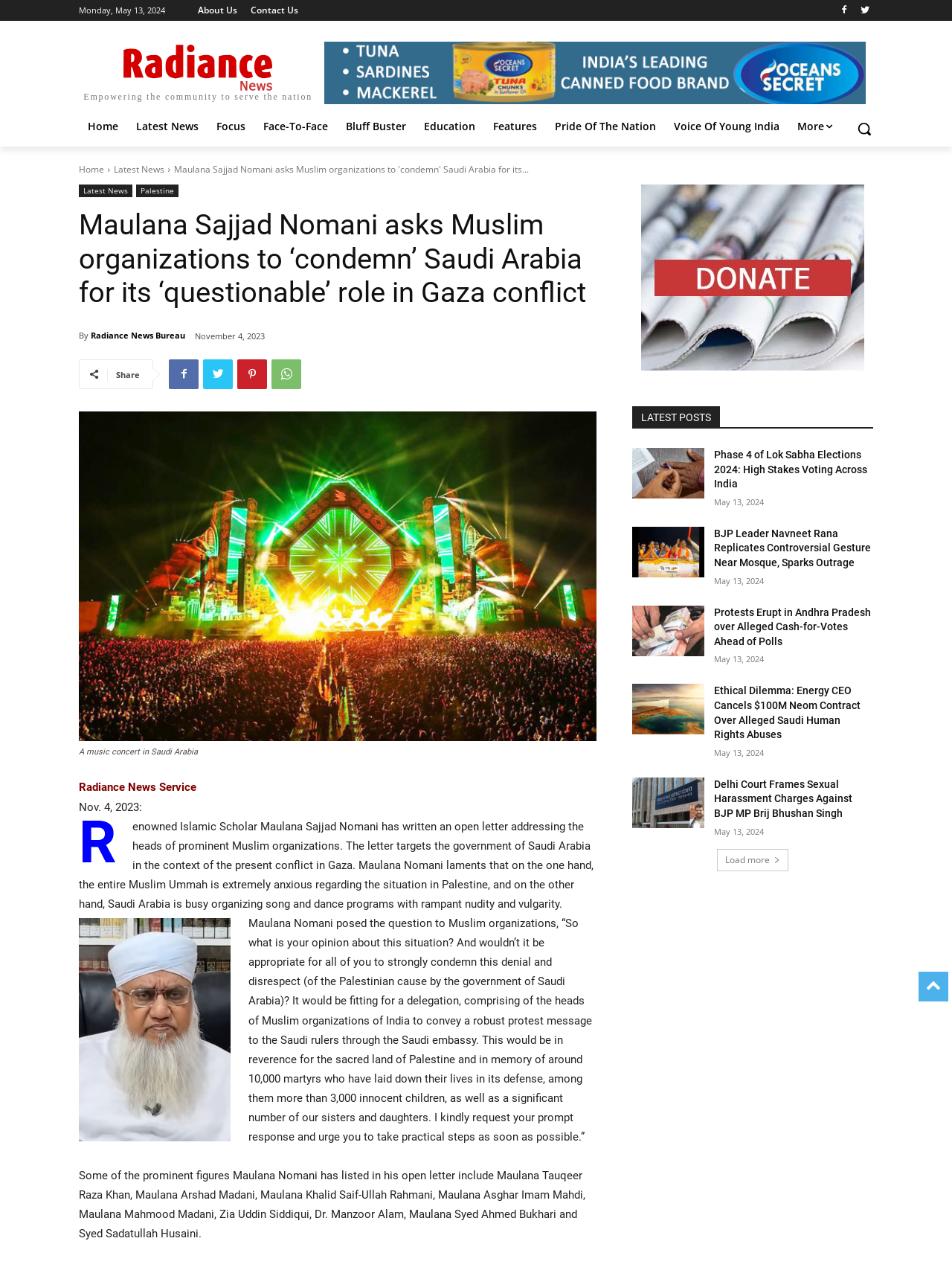What is the name of the Islamic scholar who wrote an open letter?
Please answer the question with as much detail as possible using the screenshot.

I read the article on the webpage, which mentions that a renowned Islamic scholar has written an open letter to the heads of prominent Muslim organizations. The name of the Islamic scholar is Maulana Sajjad Nomani, as mentioned in the article.